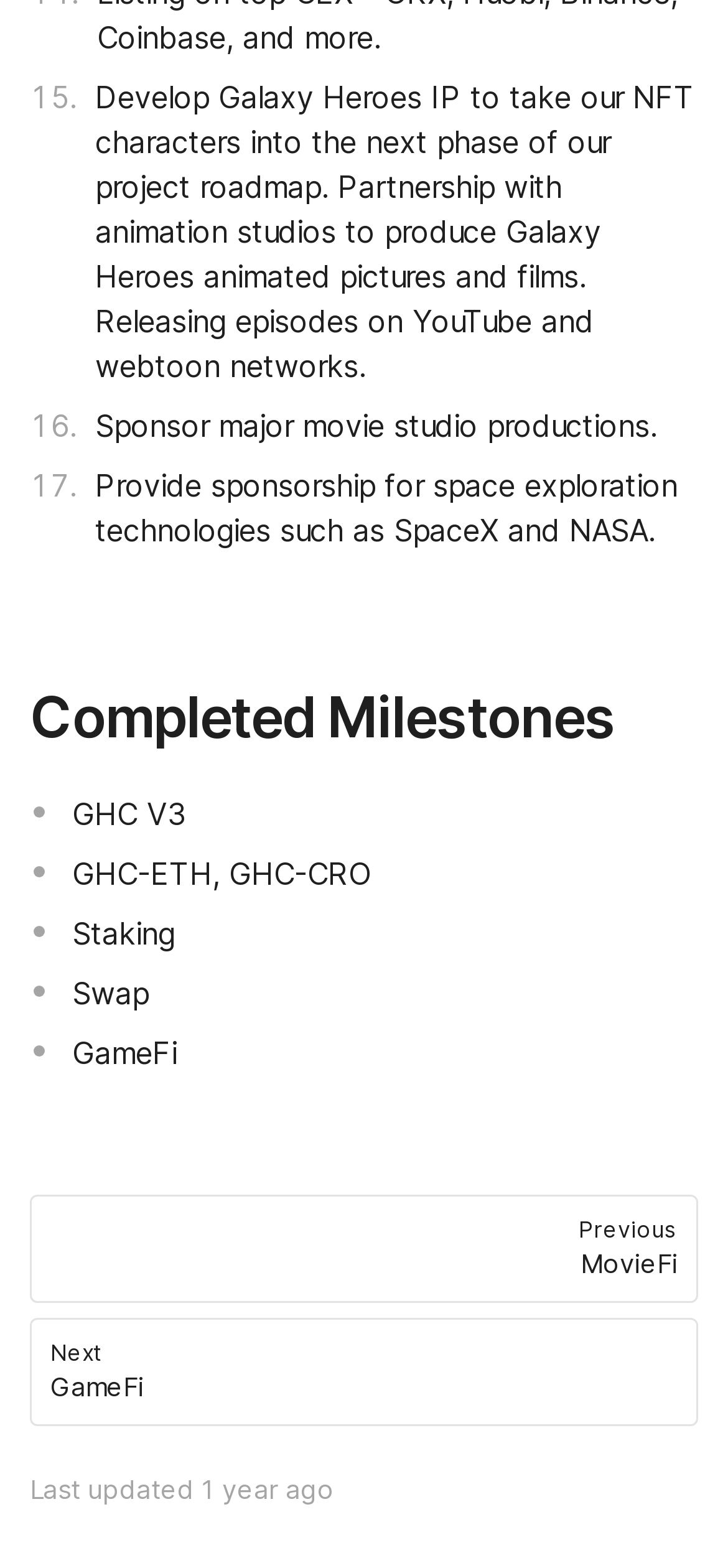What is the latest milestone mentioned?
Kindly give a detailed and elaborate answer to the question.

The link element with the text 'Next GameFi' suggests that GameFi is the latest milestone mentioned, as it is the next item in the sequence.